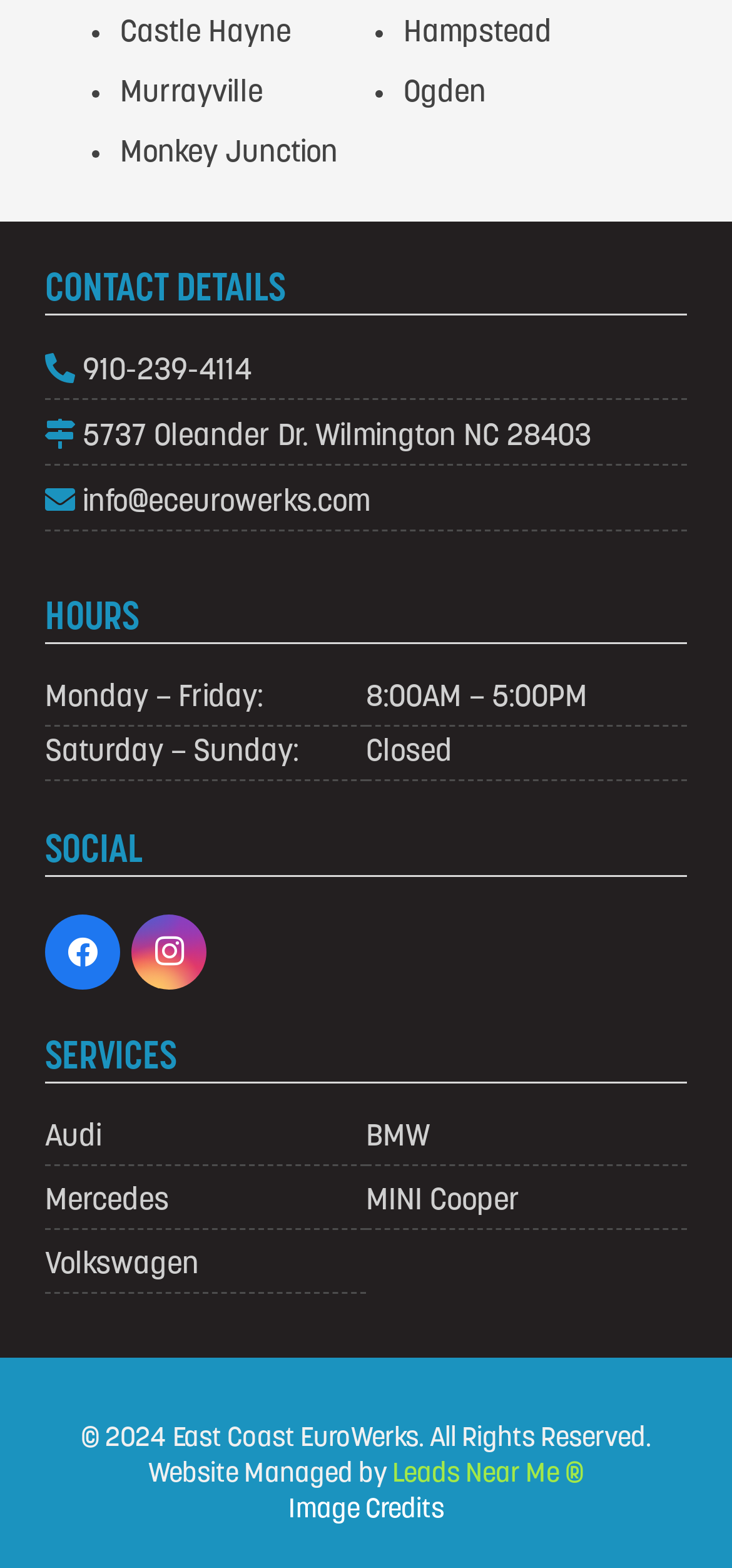Provide a brief response in the form of a single word or phrase:
What is the address of East Coast EuroWerks?

5737 Oleander Dr. Wilmington NC 28403